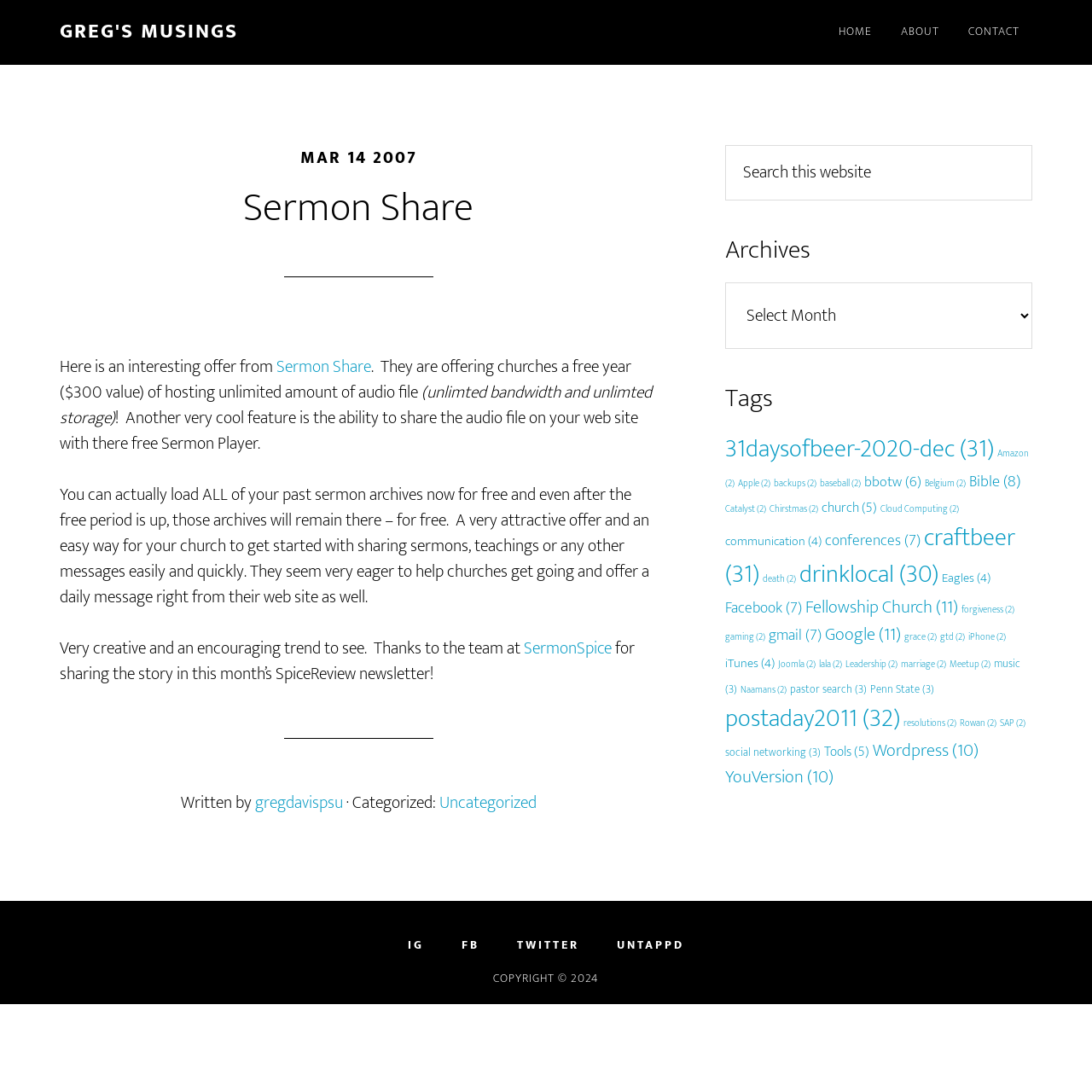Please specify the bounding box coordinates for the clickable region that will help you carry out the instruction: "Select an archive from the dropdown".

[0.664, 0.259, 0.945, 0.32]